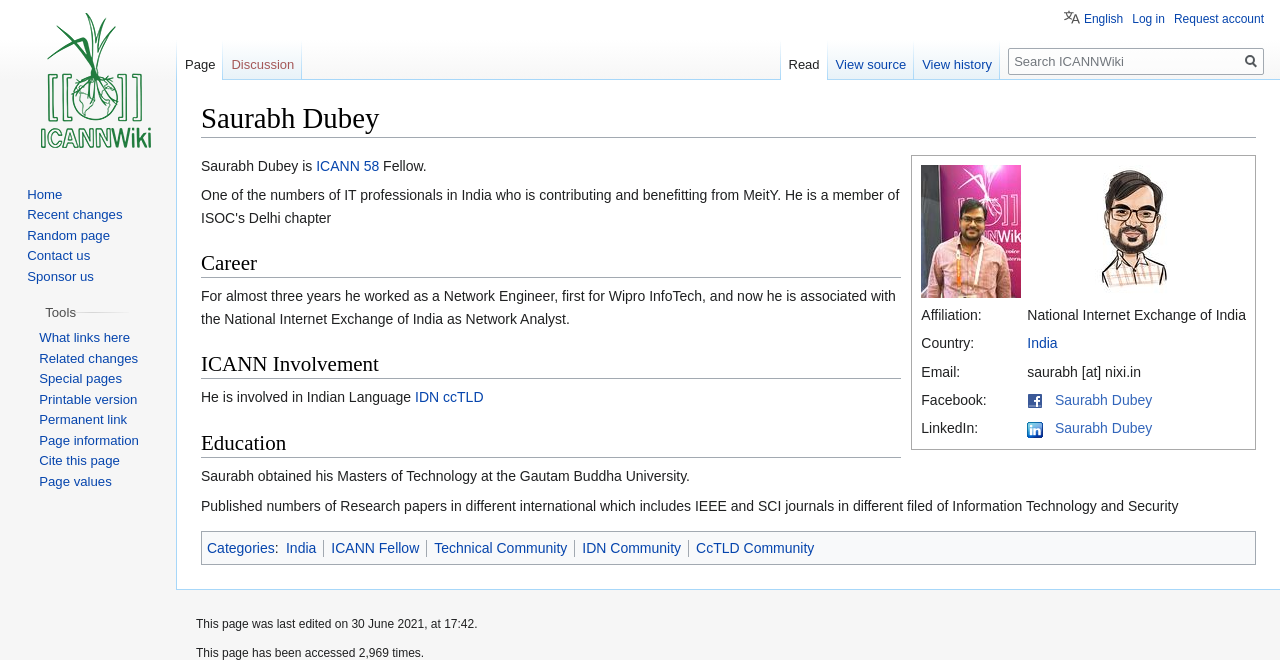Kindly determine the bounding box coordinates for the area that needs to be clicked to execute this instruction: "View Saurabh Dubey's profile picture".

[0.718, 0.247, 0.799, 0.454]